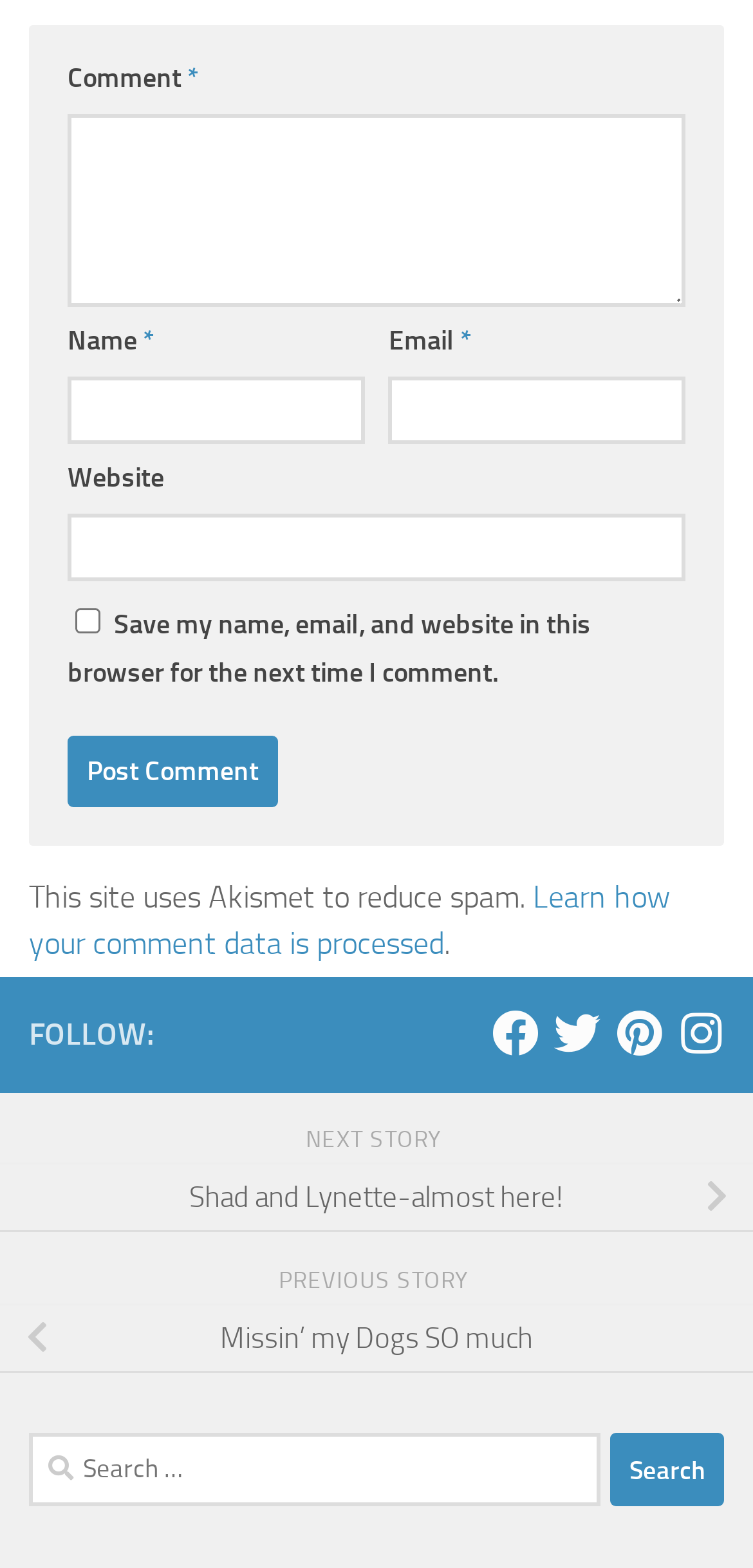How many social media platforms are listed to follow?
Please provide a detailed answer to the question.

The webpage lists four social media platforms to follow, namely Facebook, Twitter, Pinterest, and Instagram, each with a corresponding link.